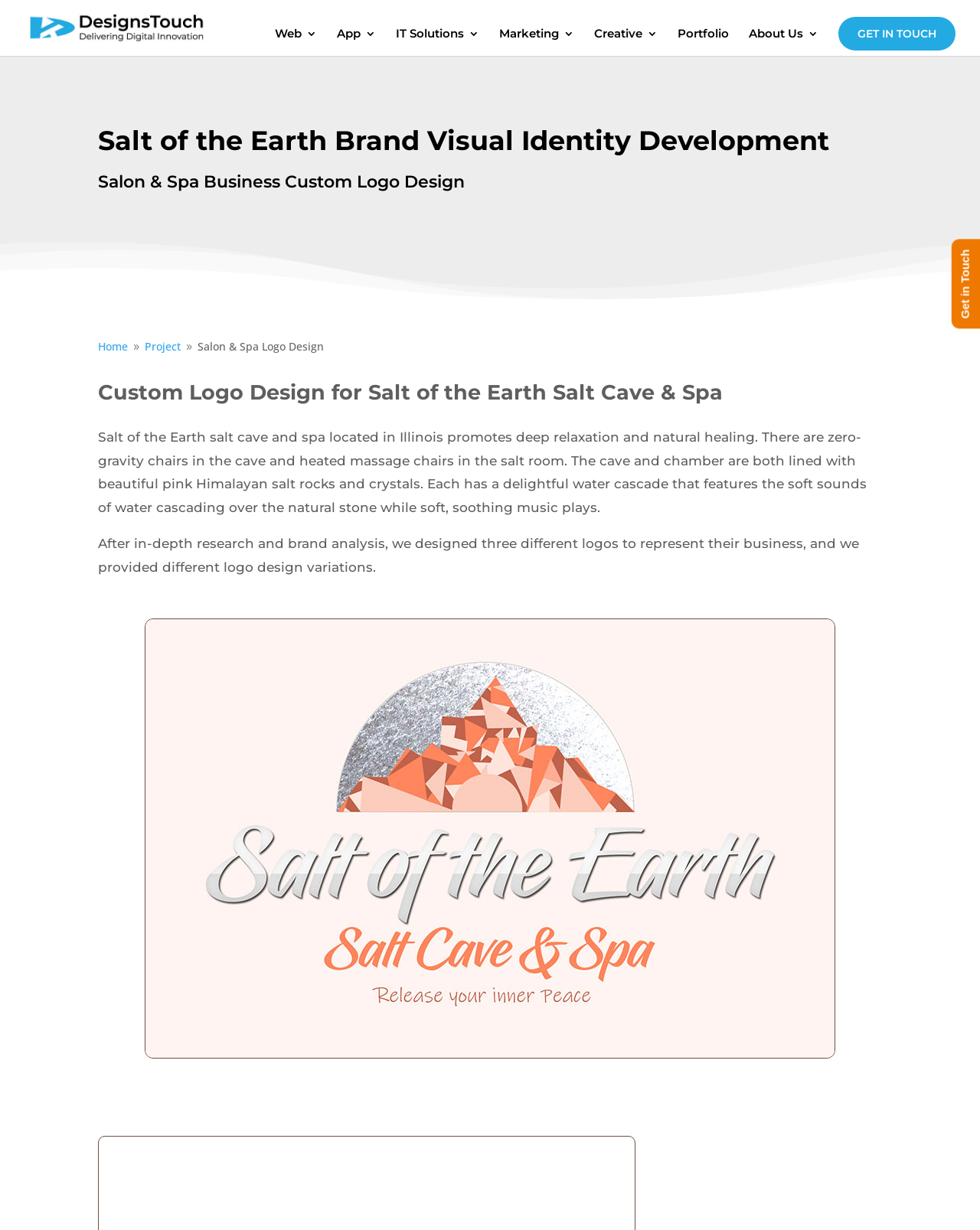What is the feature of the salt room?
Based on the visual details in the image, please answer the question thoroughly.

The static text 'There are zero-gravity chairs in the cave and heated massage chairs in the salt room.' mentions that the salt room has heated massage chairs.